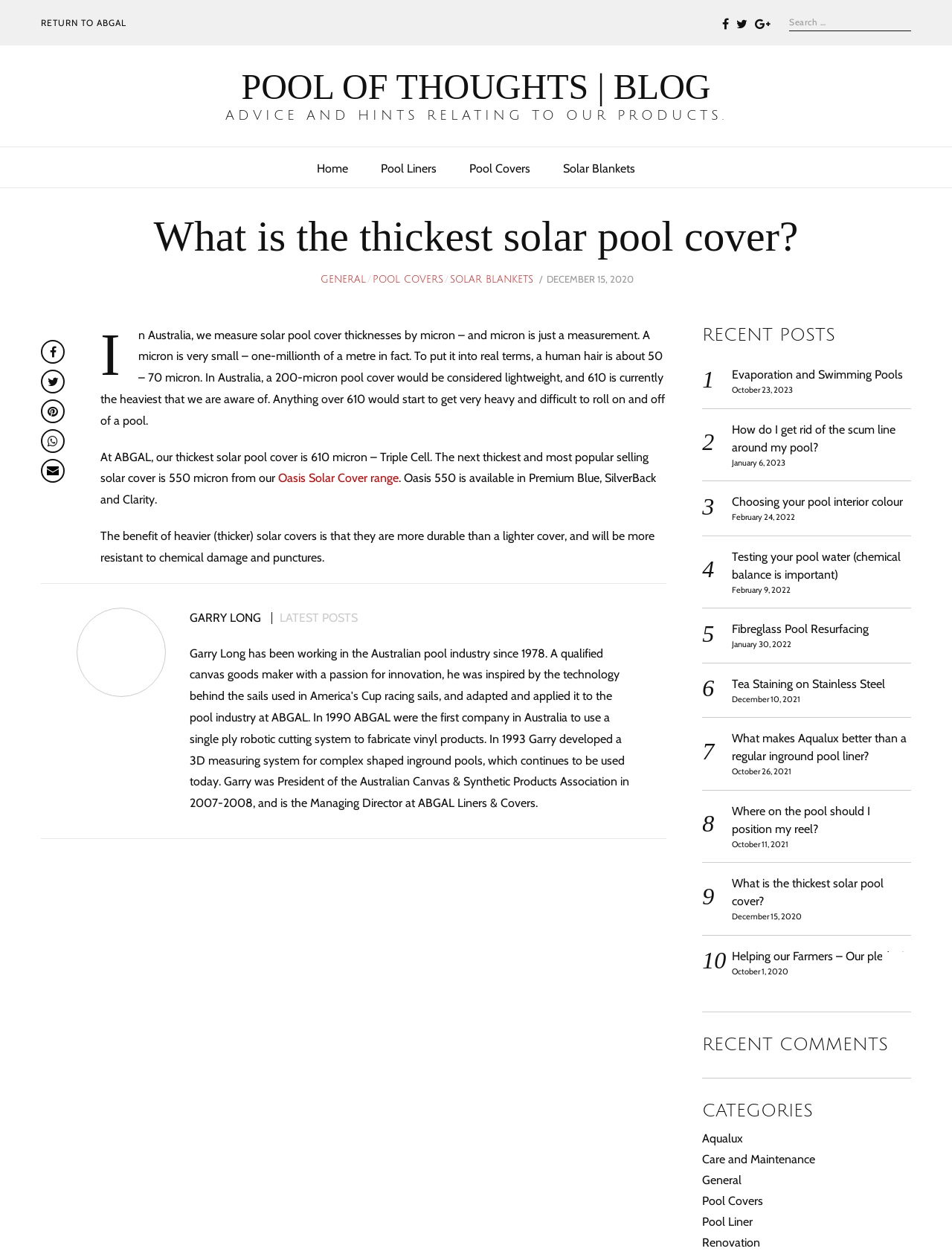Determine the bounding box coordinates for the UI element matching this description: "Return to ABGAL".

[0.043, 0.014, 0.133, 0.023]